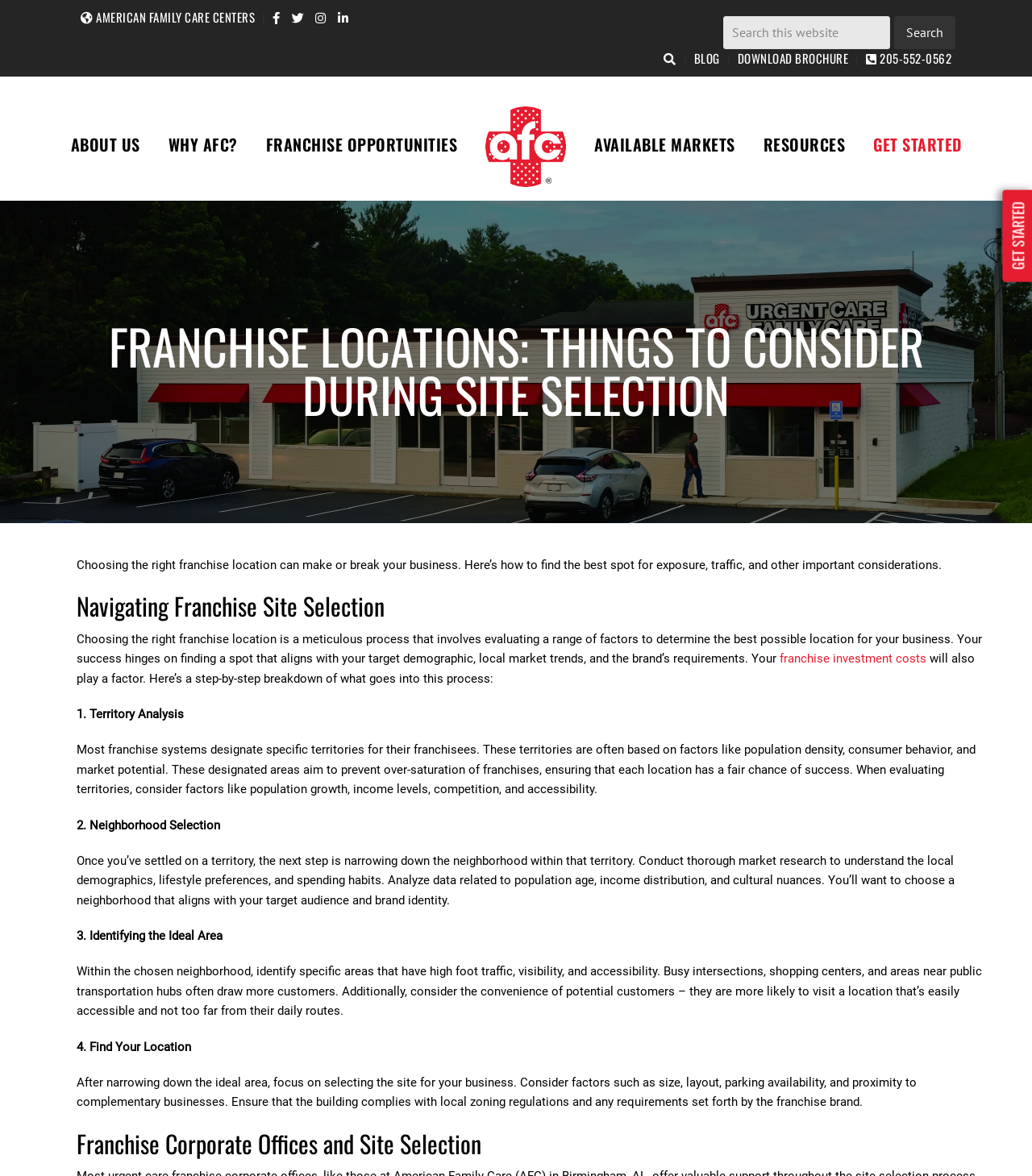Please identify the primary heading of the webpage and give its text content.

FRANCHISE LOCATIONS: THINGS TO CONSIDER DURING SITE SELECTION